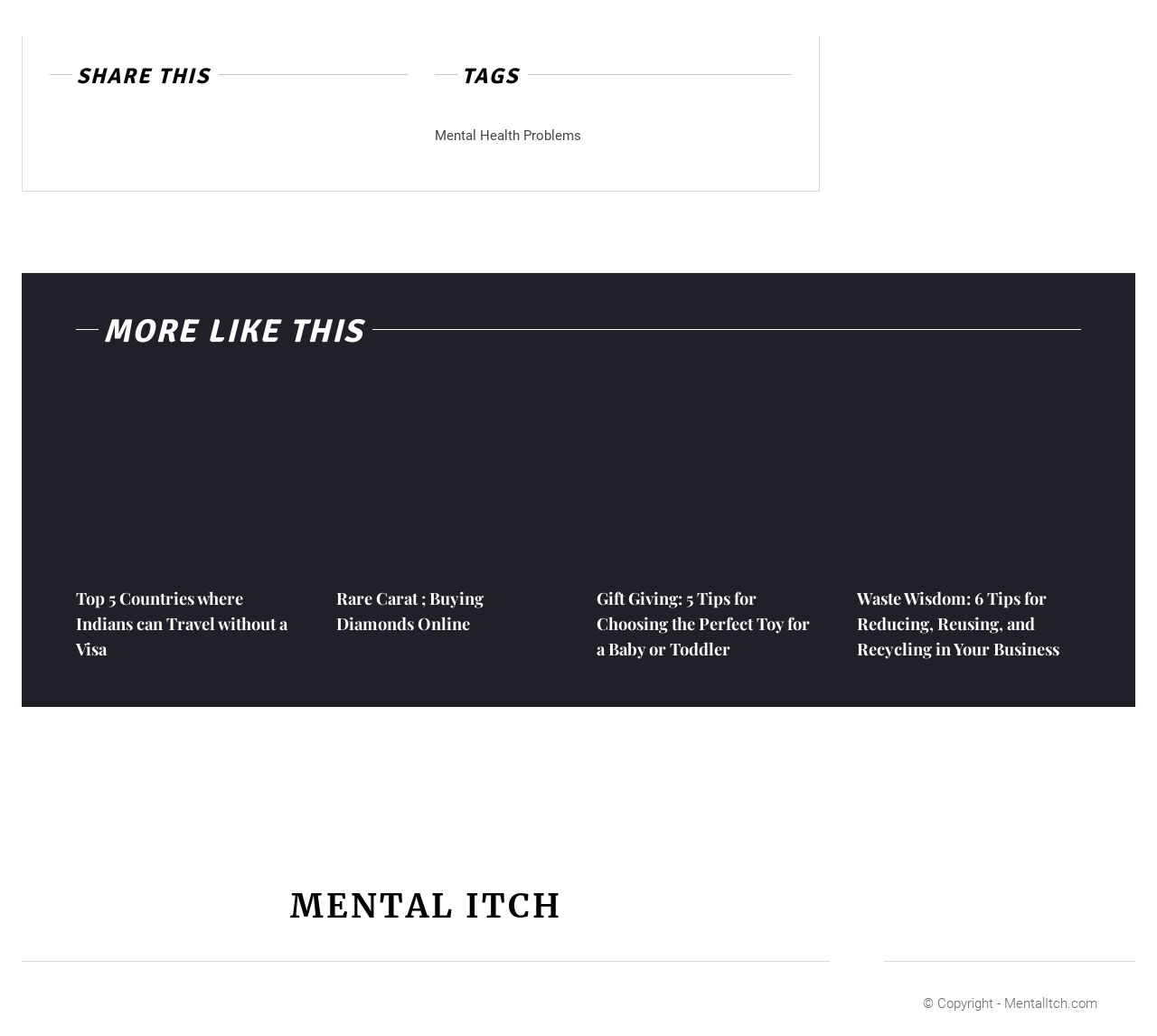Please identify the bounding box coordinates of where to click in order to follow the instruction: "Visit the MENTAL ITCH homepage".

[0.019, 0.858, 0.717, 0.892]